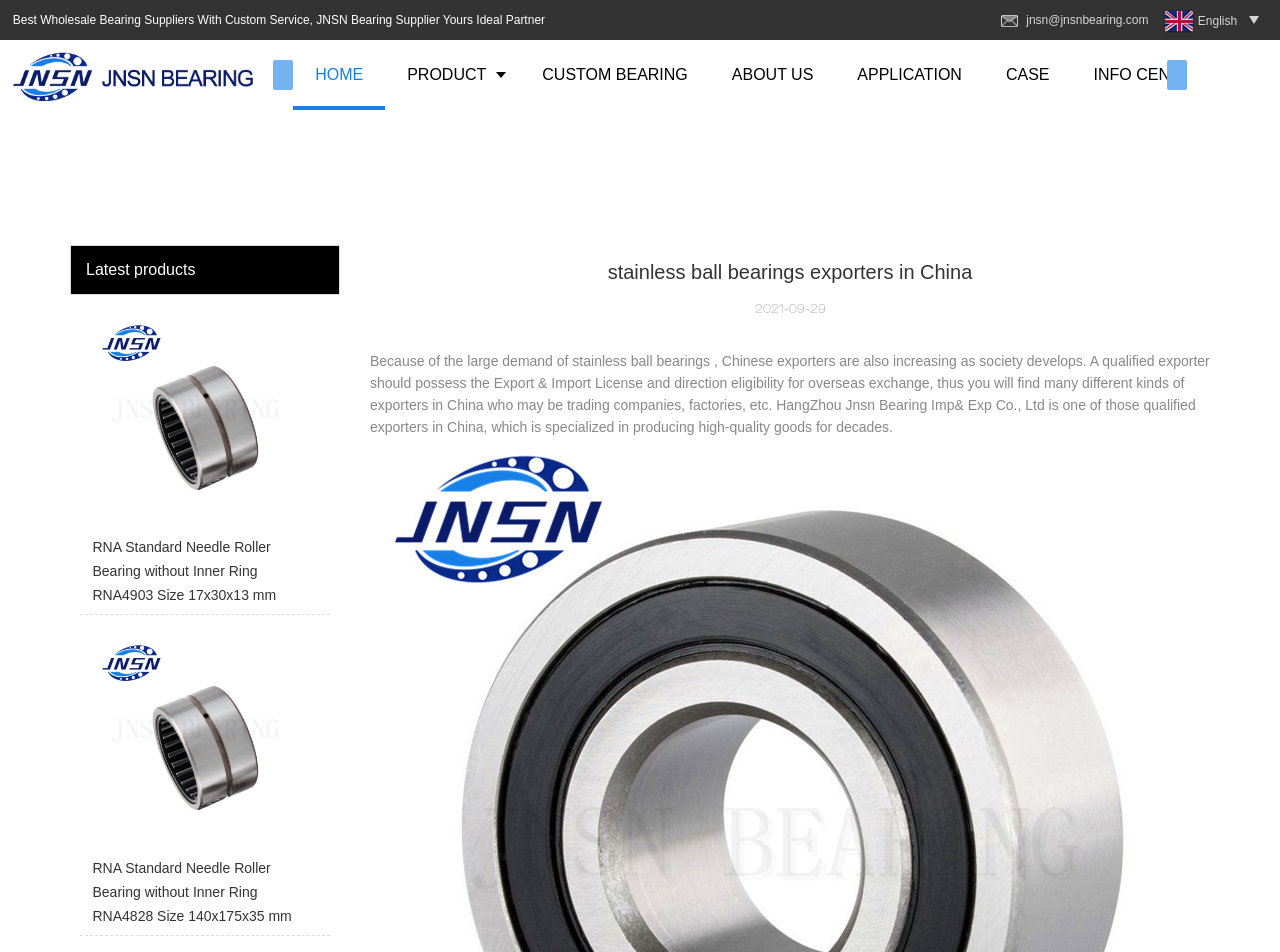Highlight the bounding box coordinates of the region I should click on to meet the following instruction: "Search for products".

None